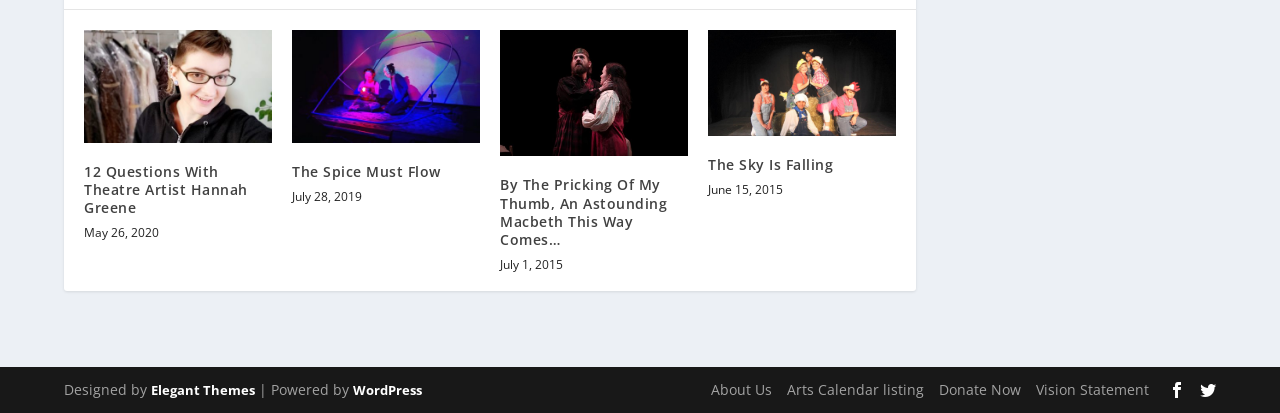Determine the bounding box coordinates for the UI element with the following description: "Vision Statement". The coordinates should be four float numbers between 0 and 1, represented as [left, top, right, bottom].

[0.809, 0.921, 0.898, 0.967]